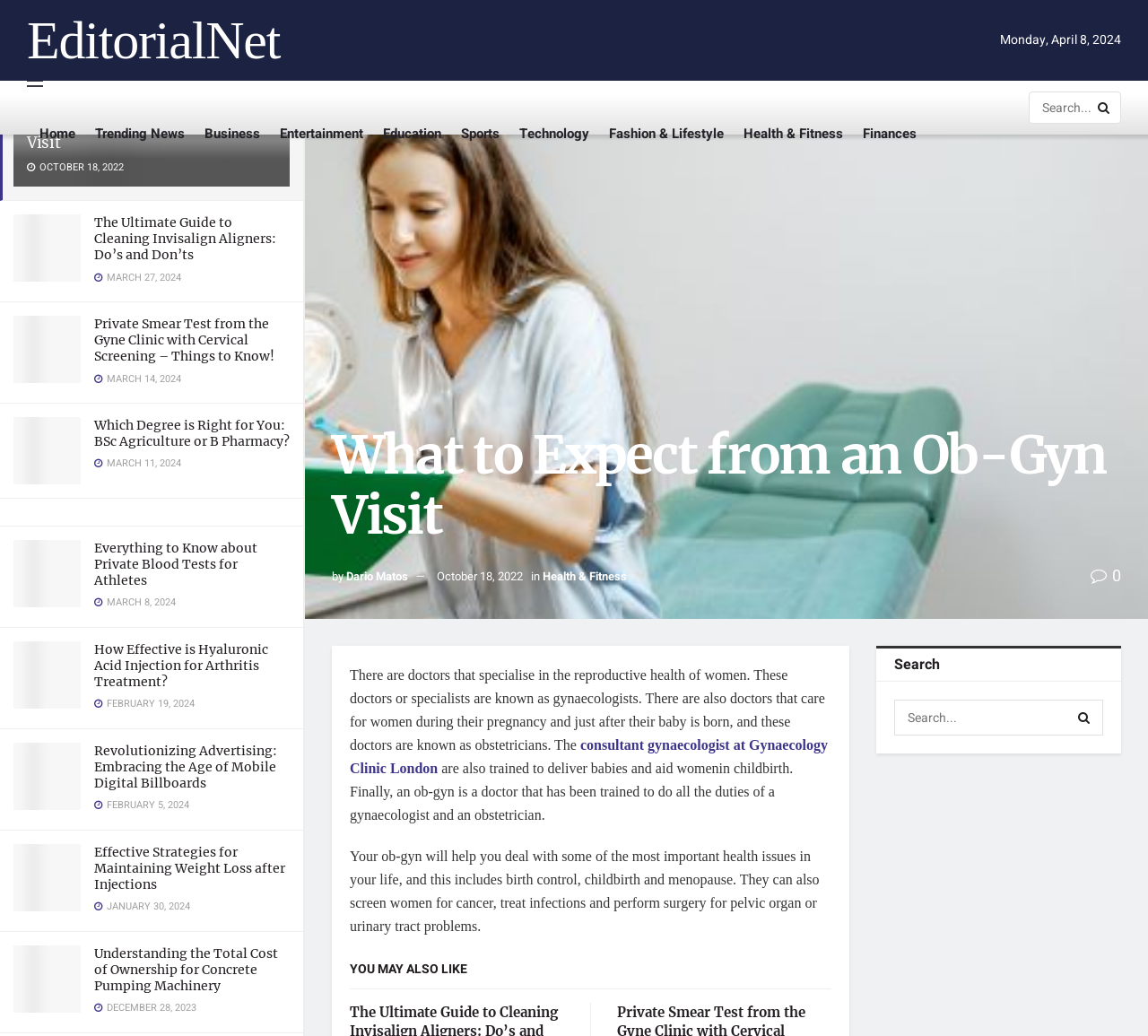Give a one-word or one-phrase response to the question: 
What is the date of the article 'What to Expect from an Ob-Gyn Visit'?

October 18, 2022